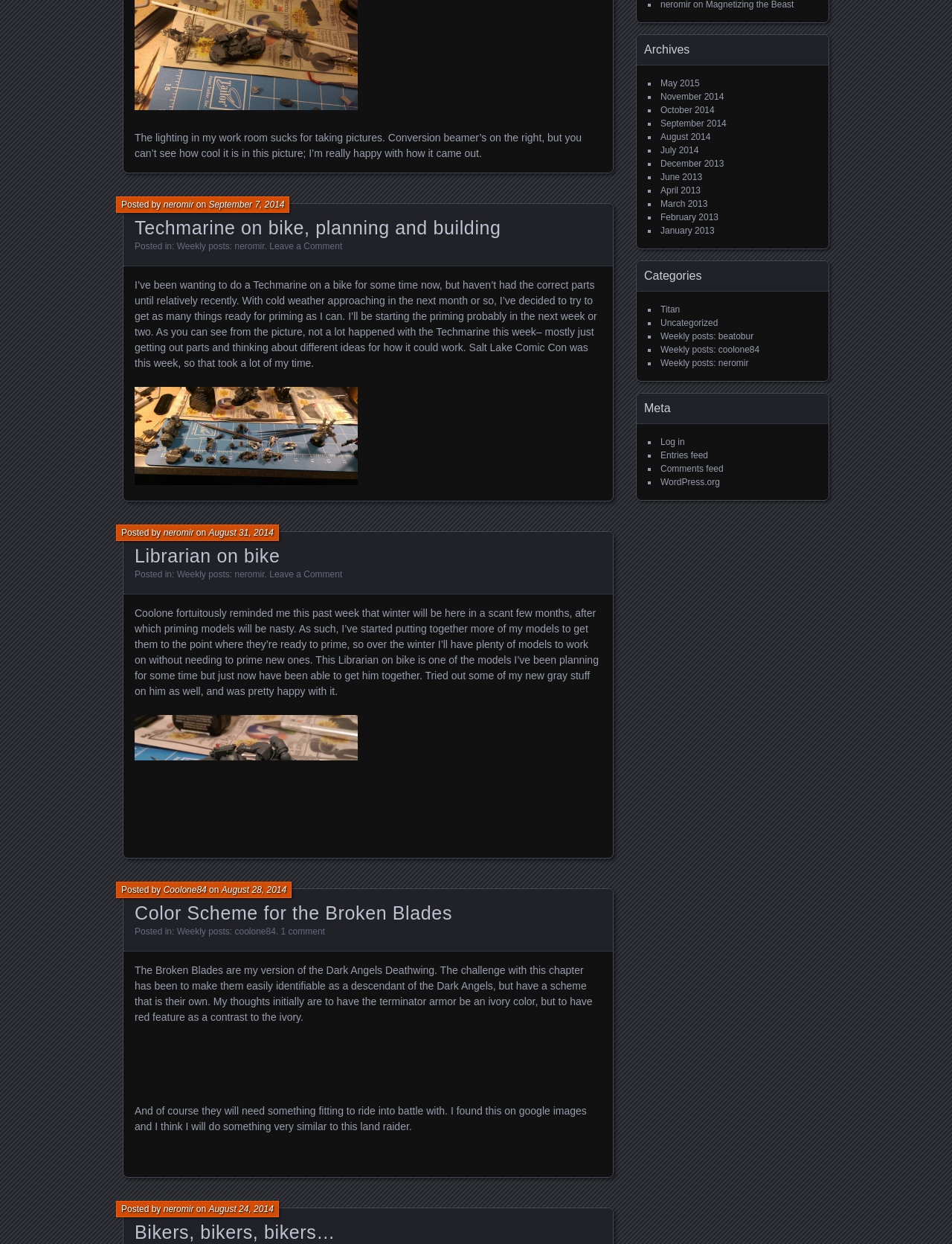Identify the bounding box coordinates for the UI element described as follows: Log in. Use the format (top-left x, top-left y, bottom-right x, bottom-right y) and ensure all values are floating point numbers between 0 and 1.

[0.694, 0.351, 0.719, 0.359]